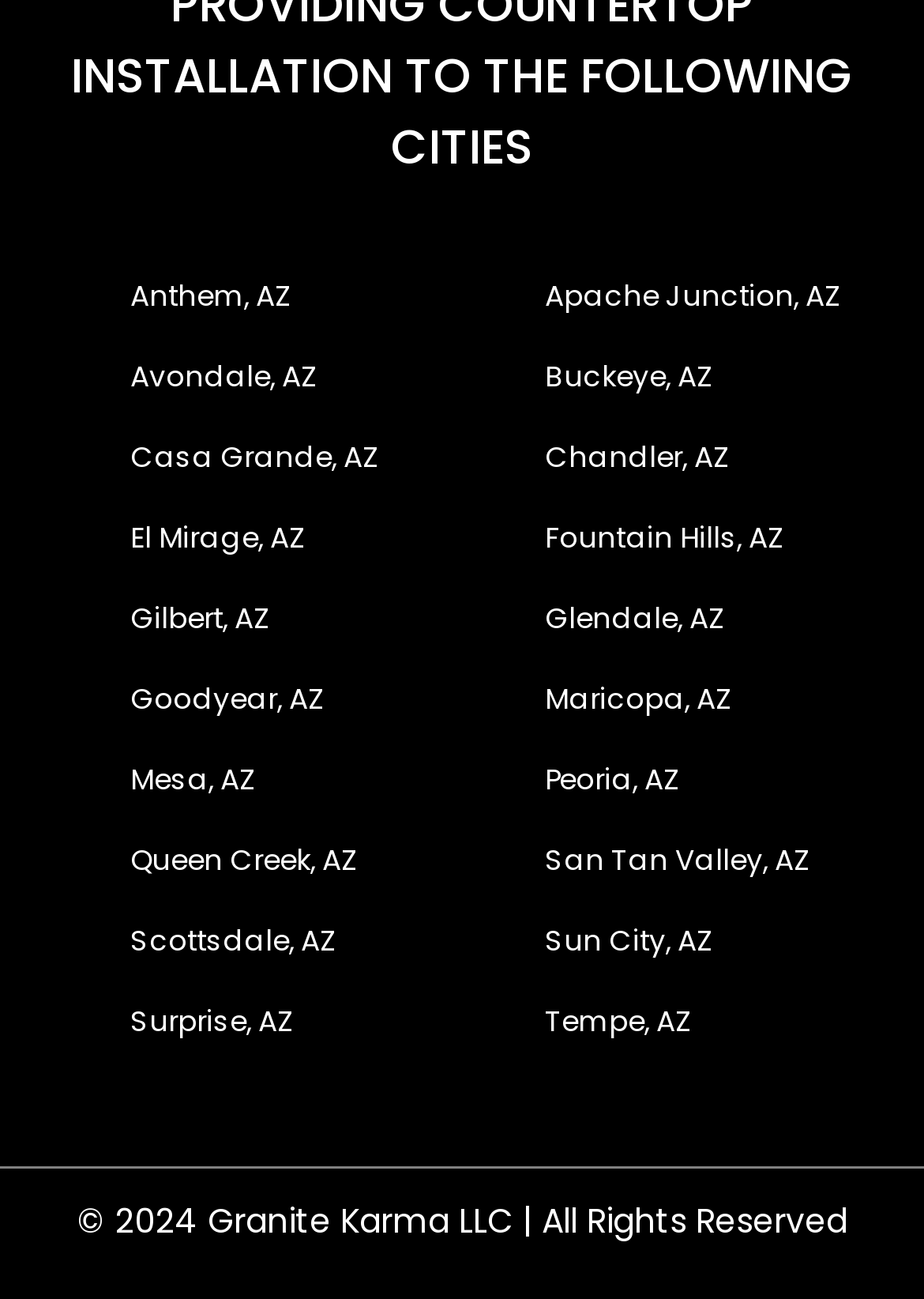Please determine the bounding box coordinates of the element's region to click for the following instruction: "explore Mesa, AZ".

[0.141, 0.582, 0.277, 0.619]